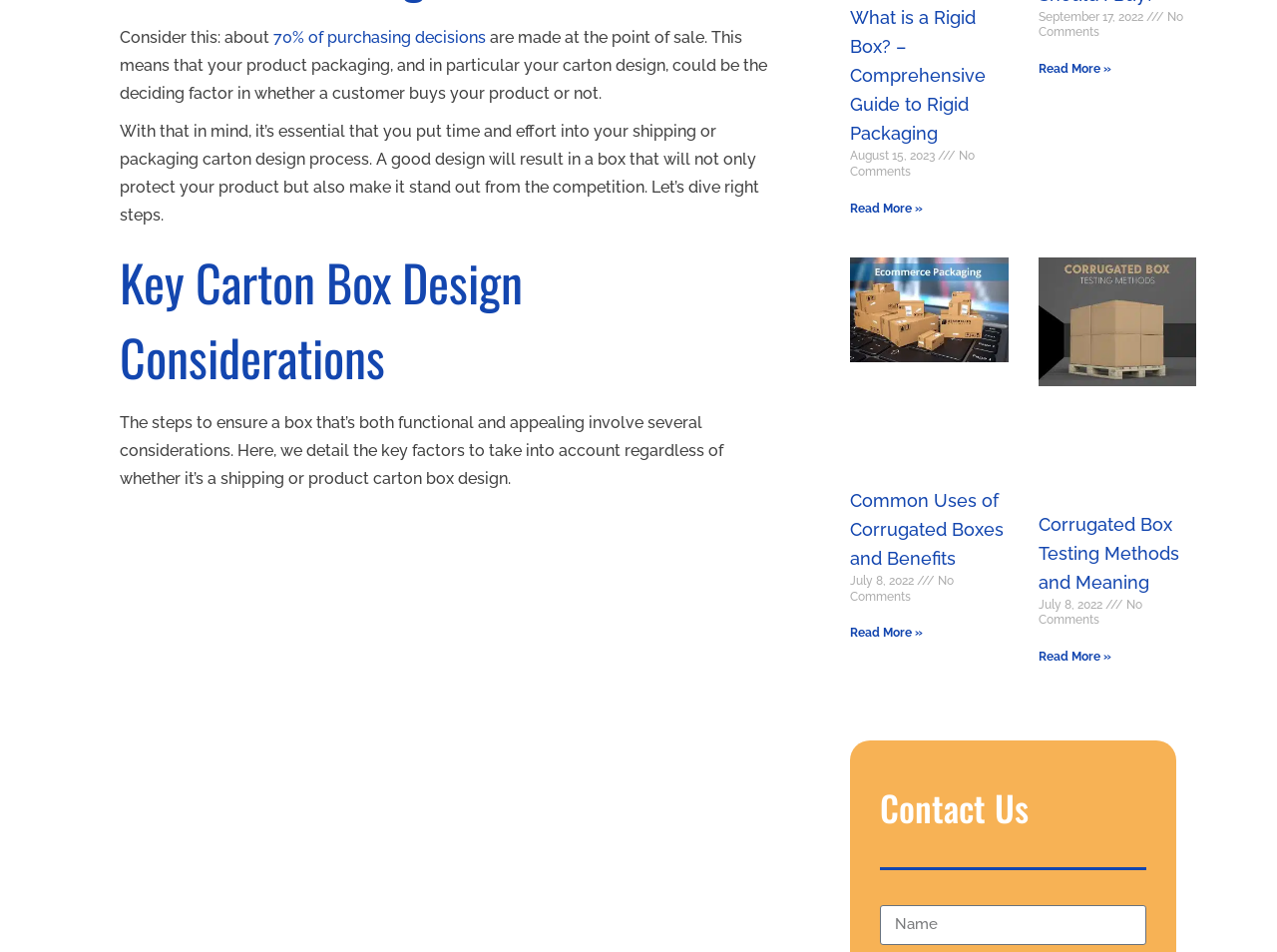Find the bounding box coordinates of the element you need to click on to perform this action: 'Read more about corrugated box testing methods'. The coordinates should be represented by four float values between 0 and 1, in the format [left, top, right, bottom].

[0.813, 0.682, 0.87, 0.697]